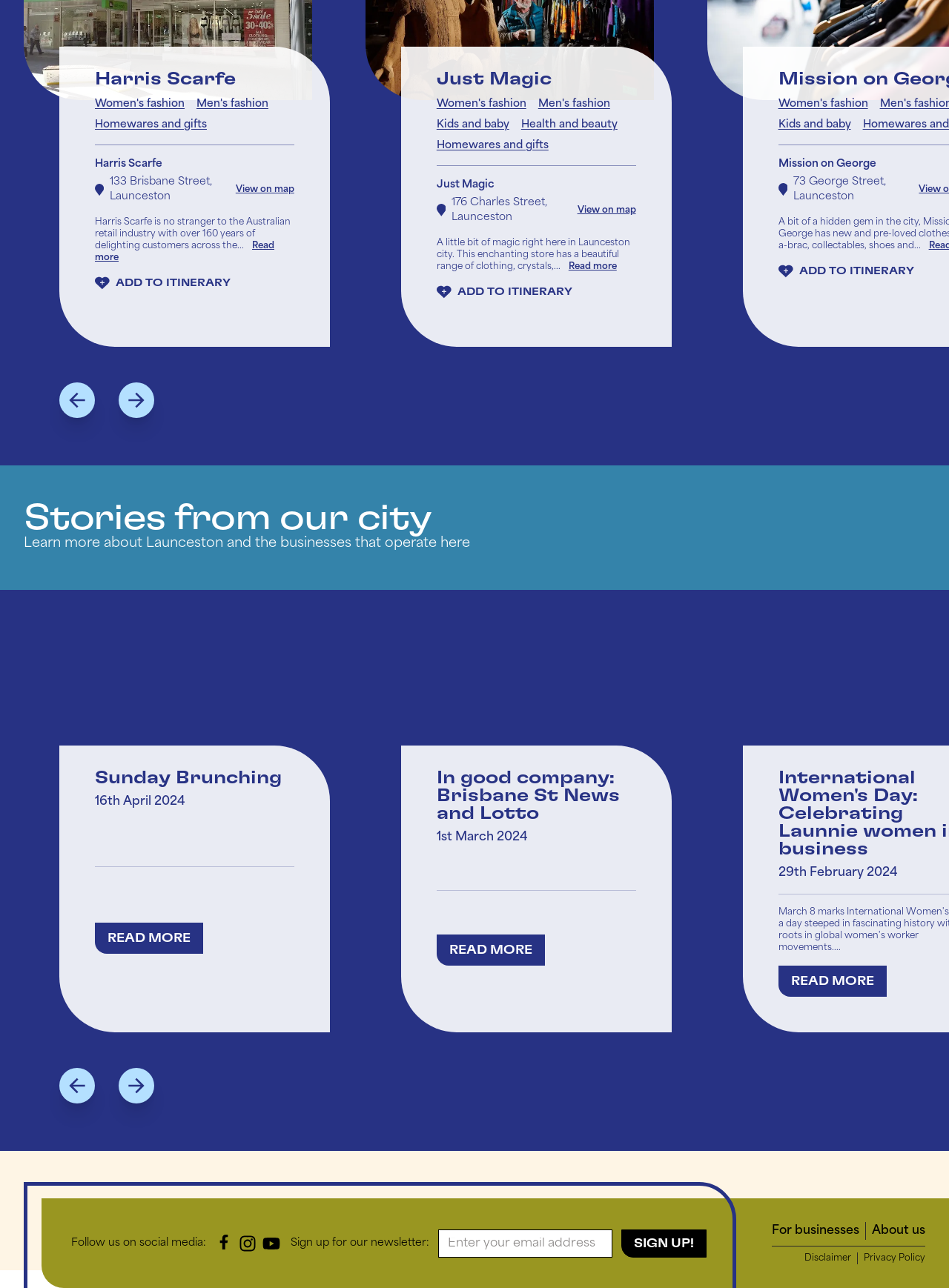Identify the bounding box coordinates of the part that should be clicked to carry out this instruction: "View Just Magic on map".

[0.608, 0.159, 0.67, 0.168]